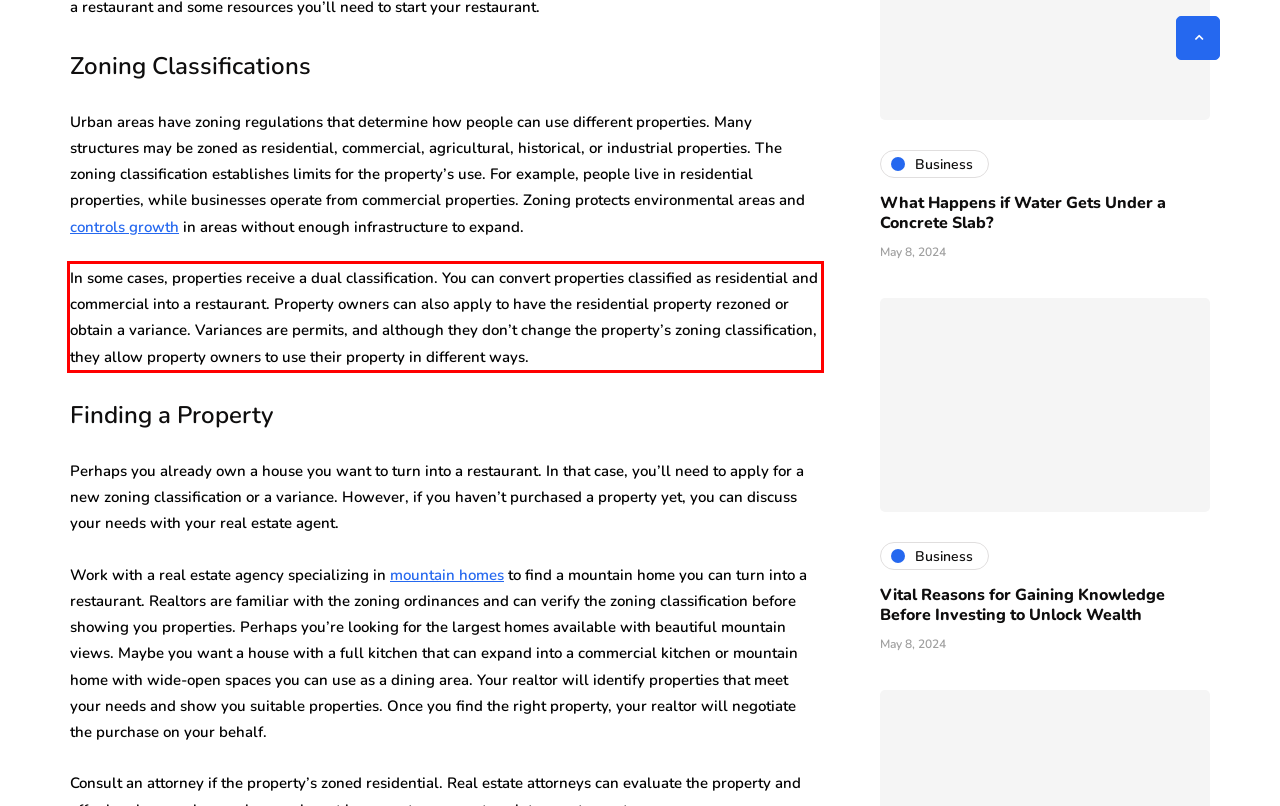You are presented with a webpage screenshot featuring a red bounding box. Perform OCR on the text inside the red bounding box and extract the content.

In some cases, properties receive a dual classification. You can convert properties classified as residential and commercial into a restaurant. Property owners can also apply to have the residential property rezoned or obtain a variance. Variances are permits, and although they don’t change the property’s zoning classification, they allow property owners to use their property in different ways.